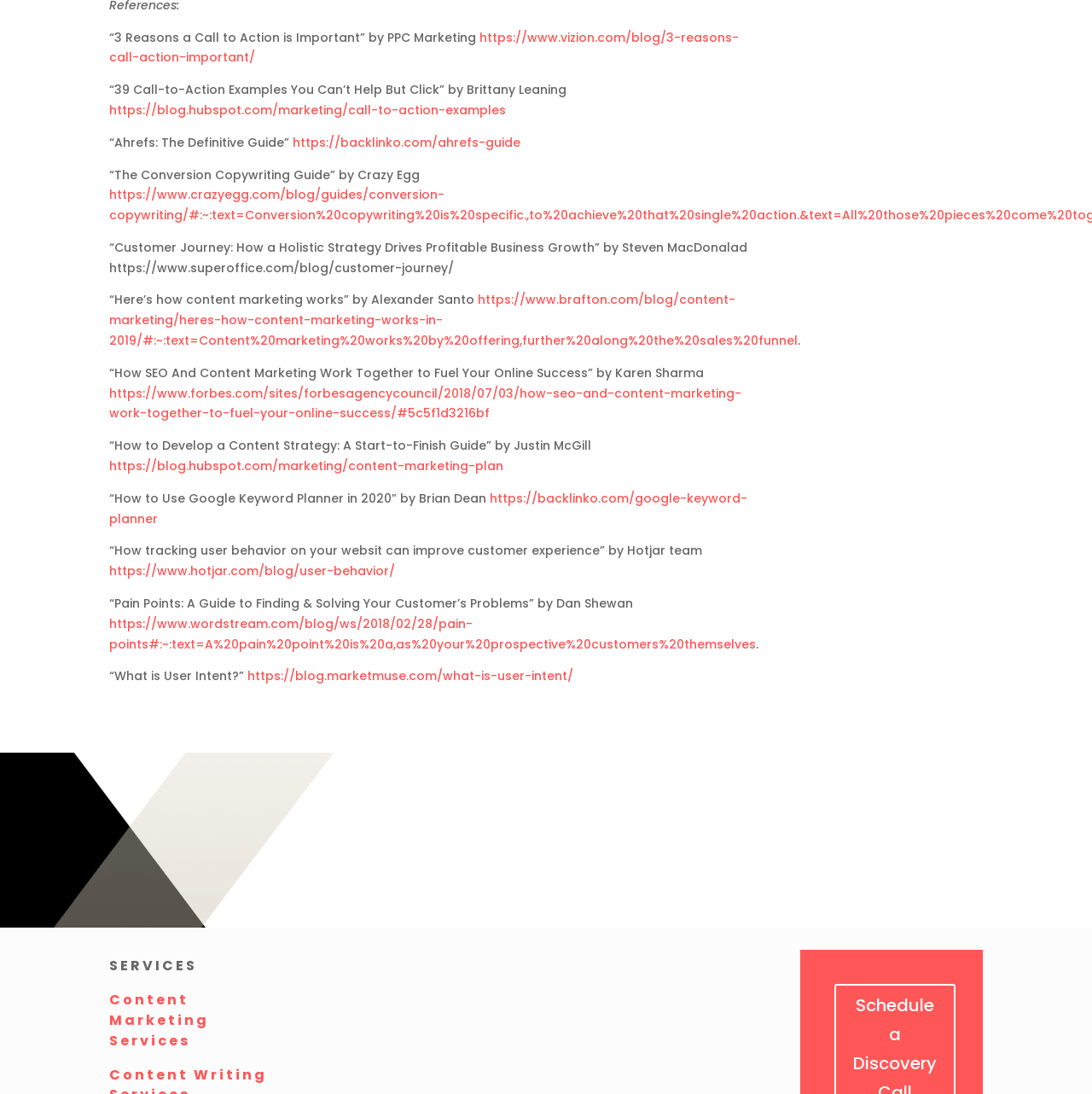Please identify the bounding box coordinates for the region that you need to click to follow this instruction: "Check out the services".

[0.1, 0.905, 0.191, 0.96]